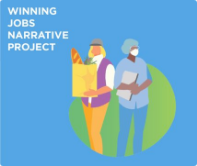What color is the background of the image?
Answer the question with as much detail as possible.

The background of the image is a bright blue, which symbolizes optimism and reinforces the theme of economic opportunity and growth.